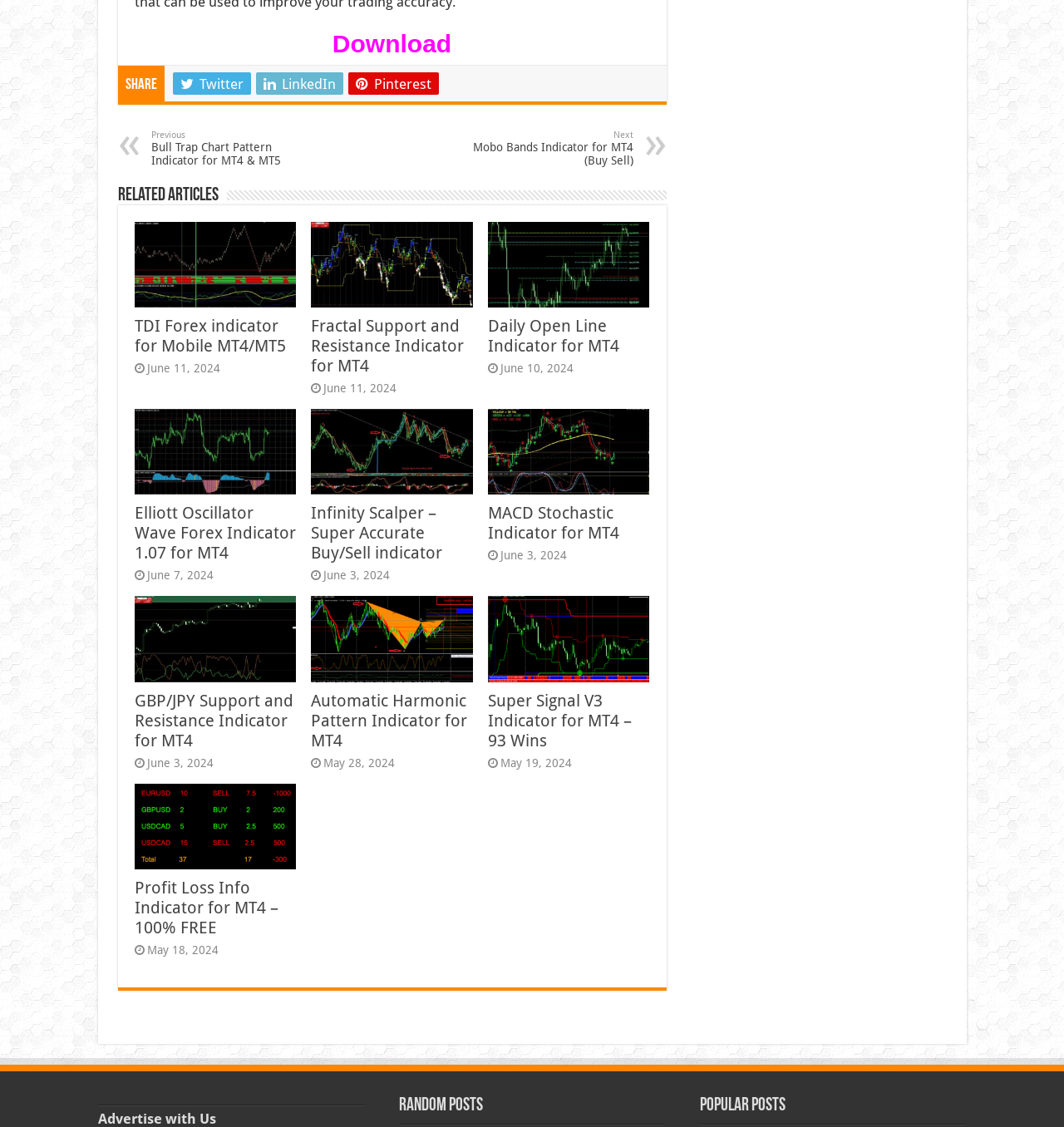Give a one-word or short-phrase answer to the following question: 
What is the last related article?

Profit Loss Info Indicator for MT4 – 100% FREE